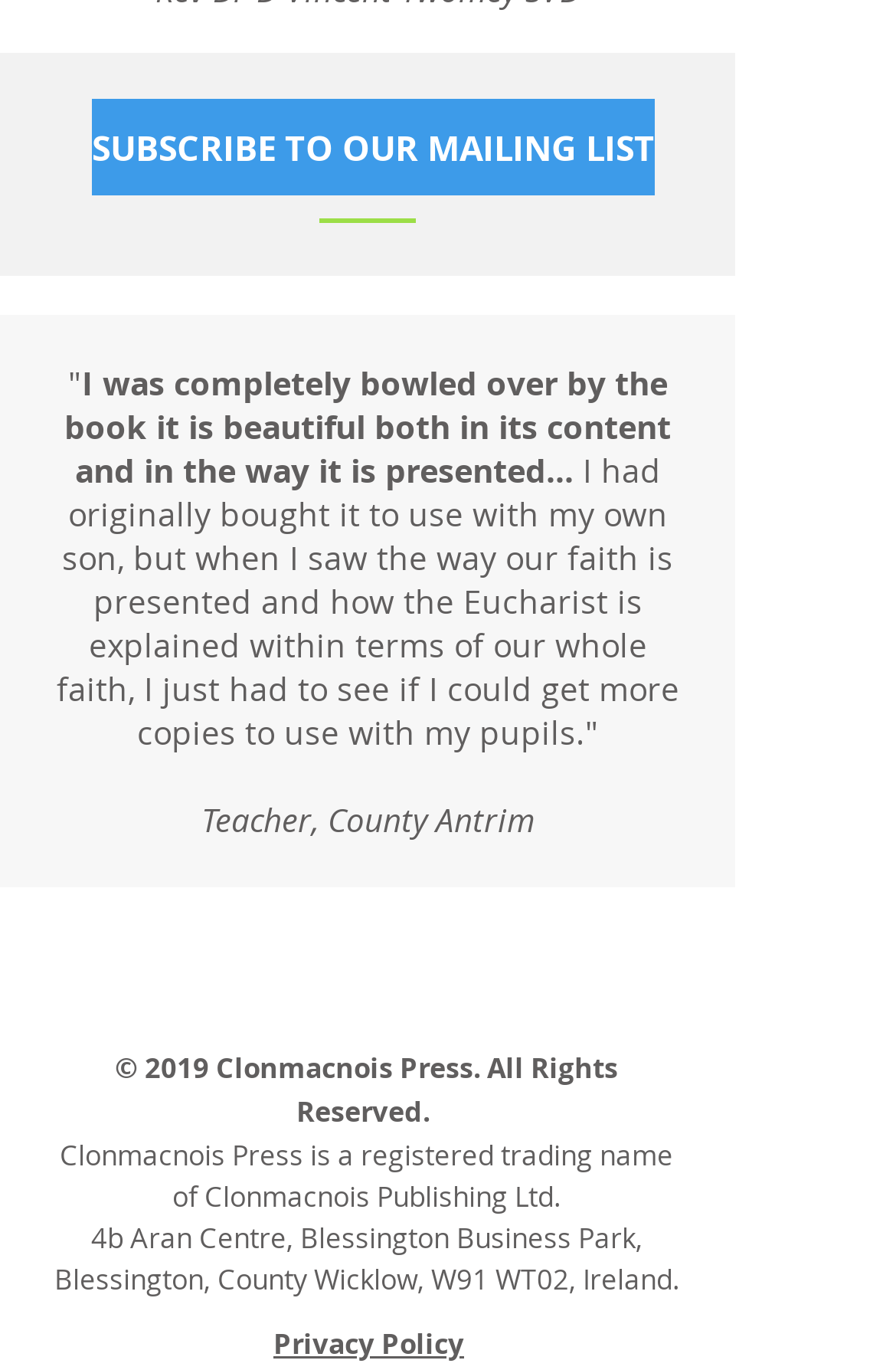What is the purpose of the button?
Based on the screenshot, answer the question with a single word or phrase.

Subscribe to mailing list